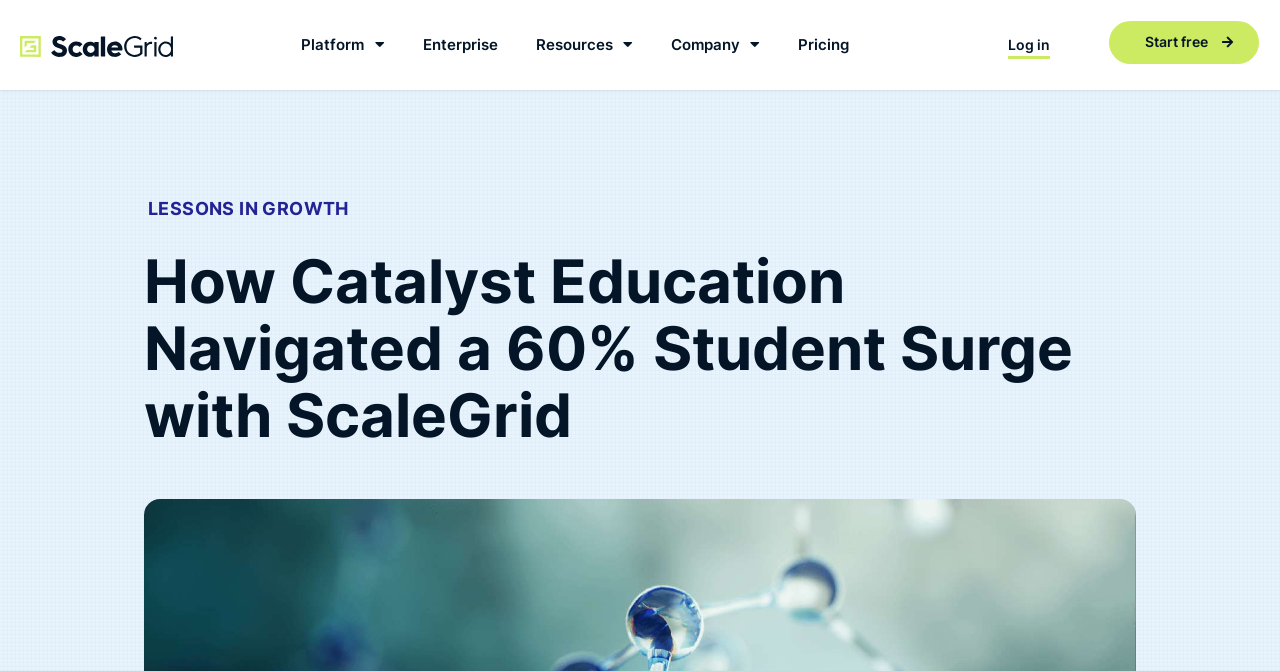Construct a thorough caption encompassing all aspects of the webpage.

The webpage is about a case study on how Catalyst Education navigated a 60% student surge with ScaleGrid. At the top left corner, there is a ScaleGrid logo, which is an image linked to the ScaleGrid website. Next to the logo, there is a navigation menu with a toggle button labeled "Menu". The menu contains several options, including "Platform", "Enterprise", "Resources", "Company", and "Pricing", each with a corresponding button or link.

Below the navigation menu, there is a prominent heading "LESSONS IN GROWTH" in a larger font size. Underneath this heading, there is a subheading "How Catalyst Education Navigated a 60% Student Surge with ScaleGrid", which is the title of the case study.

At the top right corner, there are two links: "Log in" and "Start free", which are likely related to user authentication and registration. The overall layout of the webpage is clean, with a clear hierarchy of headings and a prominent call-to-action button.